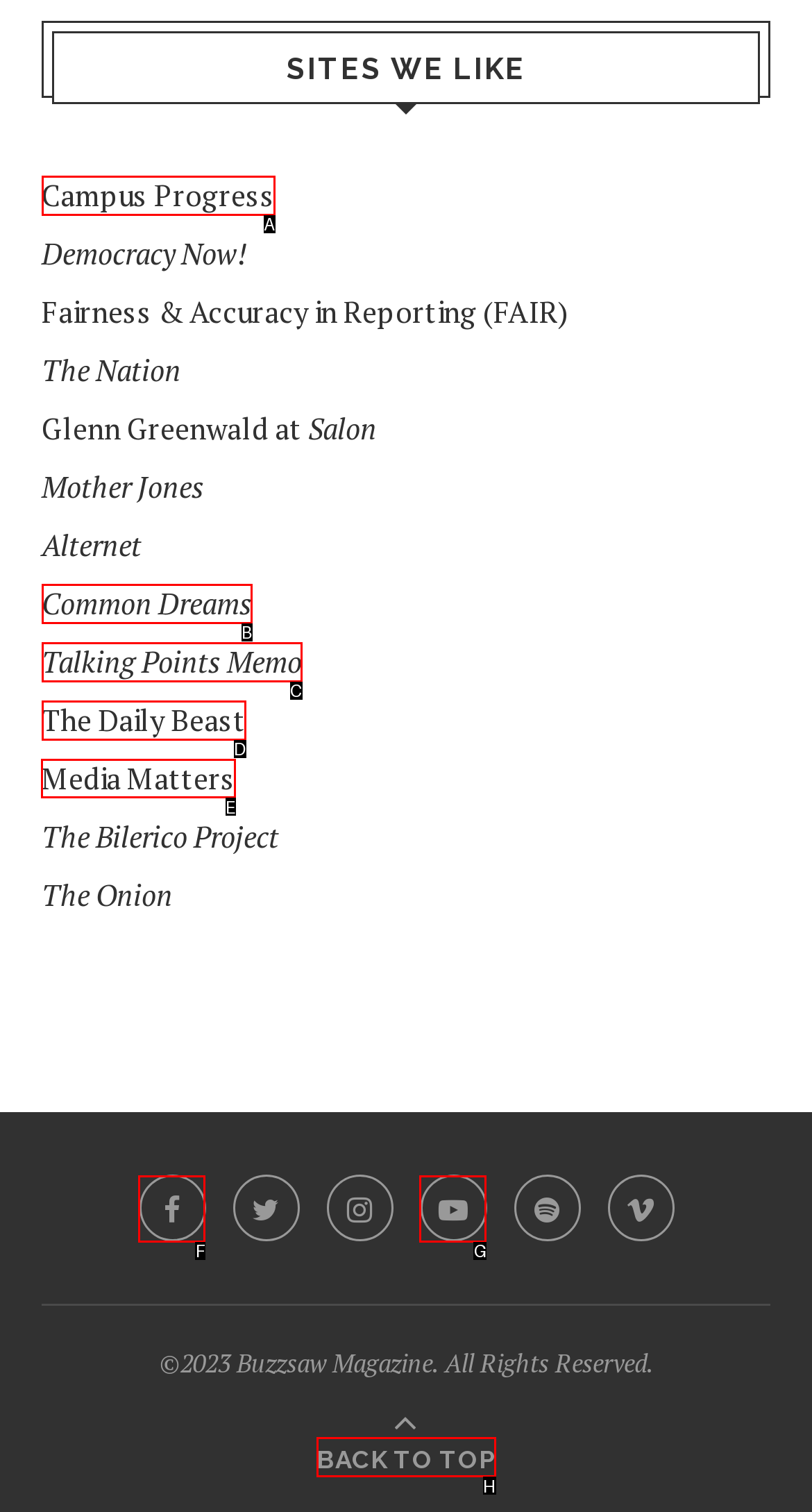Determine which HTML element should be clicked to carry out the following task: view Media Matters Respond with the letter of the appropriate option.

E